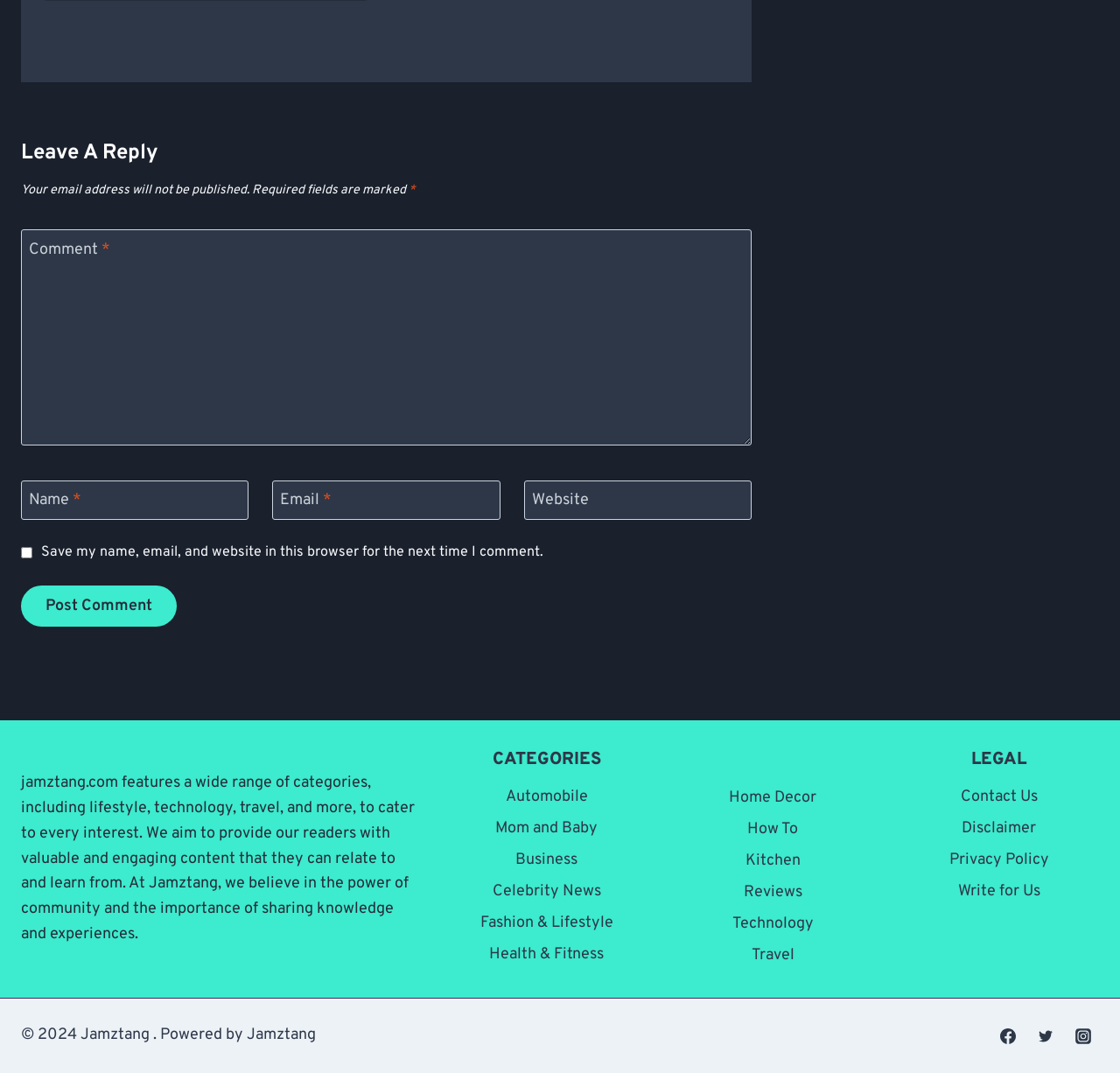Locate the bounding box coordinates of the element I should click to achieve the following instruction: "Leave a comment".

[0.019, 0.214, 0.671, 0.415]